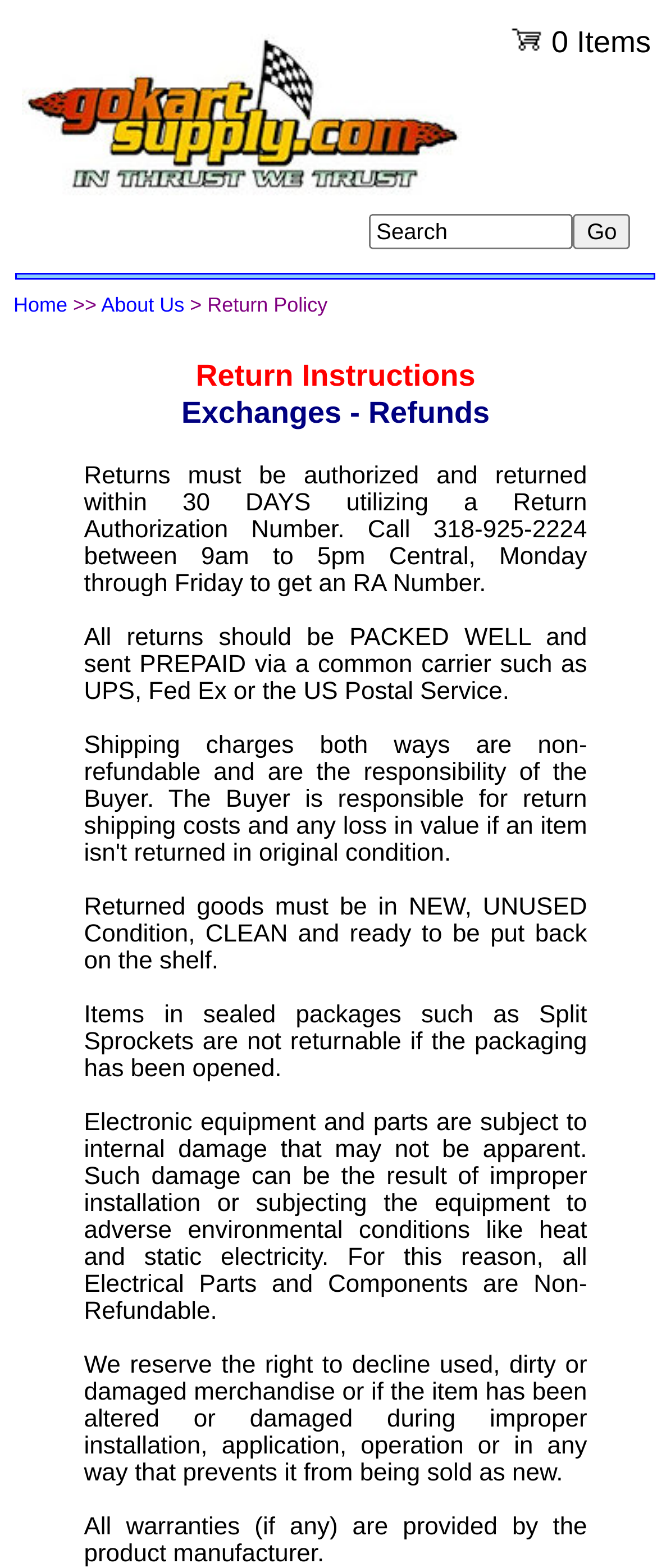Present a detailed account of what is displayed on the webpage.

This webpage is about the return policy of Go Kart Supply, a company that sells go-kart and mini bike parts. At the top left corner, there is a logo of the company, which is an image linked to the website's homepage. Next to the logo, there is a link to the website's homepage. On the top right corner, there is a shopping cart icon with a label "0 Items" and a search bar with a "Go" button.

Below the top section, there is a horizontal separator line. Underneath the separator, there is a navigation menu with links to "Home", "About Us", and the current page, "Return Policy". The "Return Policy" link is followed by a ">>" symbol, indicating that it is the current page.

The main content of the page is divided into sections, each with a heading. The first section is "Return Instructions", which provides information on how to initiate a return, including the requirement to obtain a Return Authorization Number by calling a phone number between 9am to 5pm Central, Monday through Friday.

The next section is "Exchanges - Refunds", which outlines the conditions for returns, exchanges, and refunds. There are several paragraphs of text that explain the rules and guidelines for returns, including the requirement for items to be in new, unused condition, and the non-refundability of certain items such as electrical parts and components.

Throughout the page, the text is organized in a clear and readable manner, with headings and paragraphs that make it easy to follow. There are no images other than the company logo and the shopping cart icon.